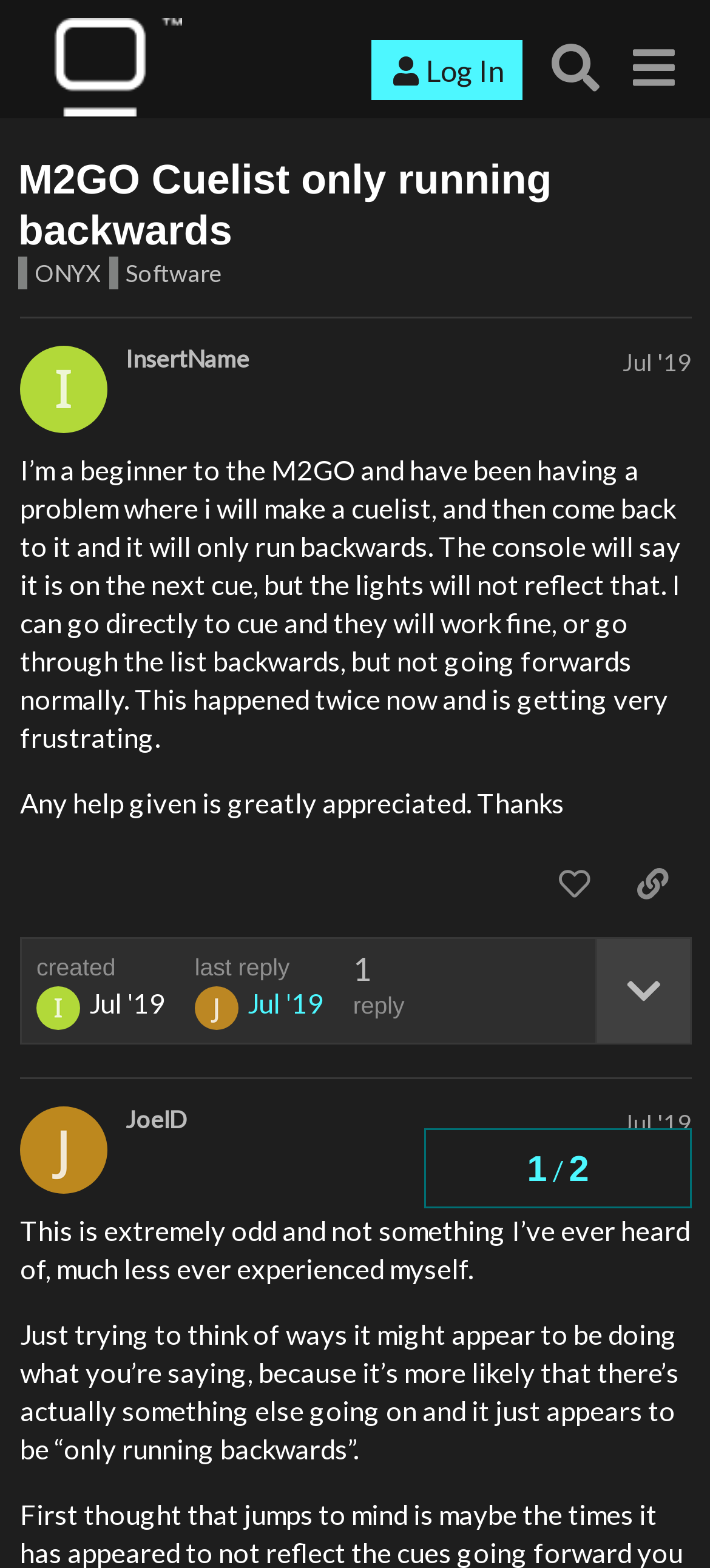What is the purpose of the button 'expand topic details'?
Kindly answer the question with as much detail as you can.

The purpose of the button 'expand topic details' is to expand the topic details, as indicated by the button's text and its functionality.